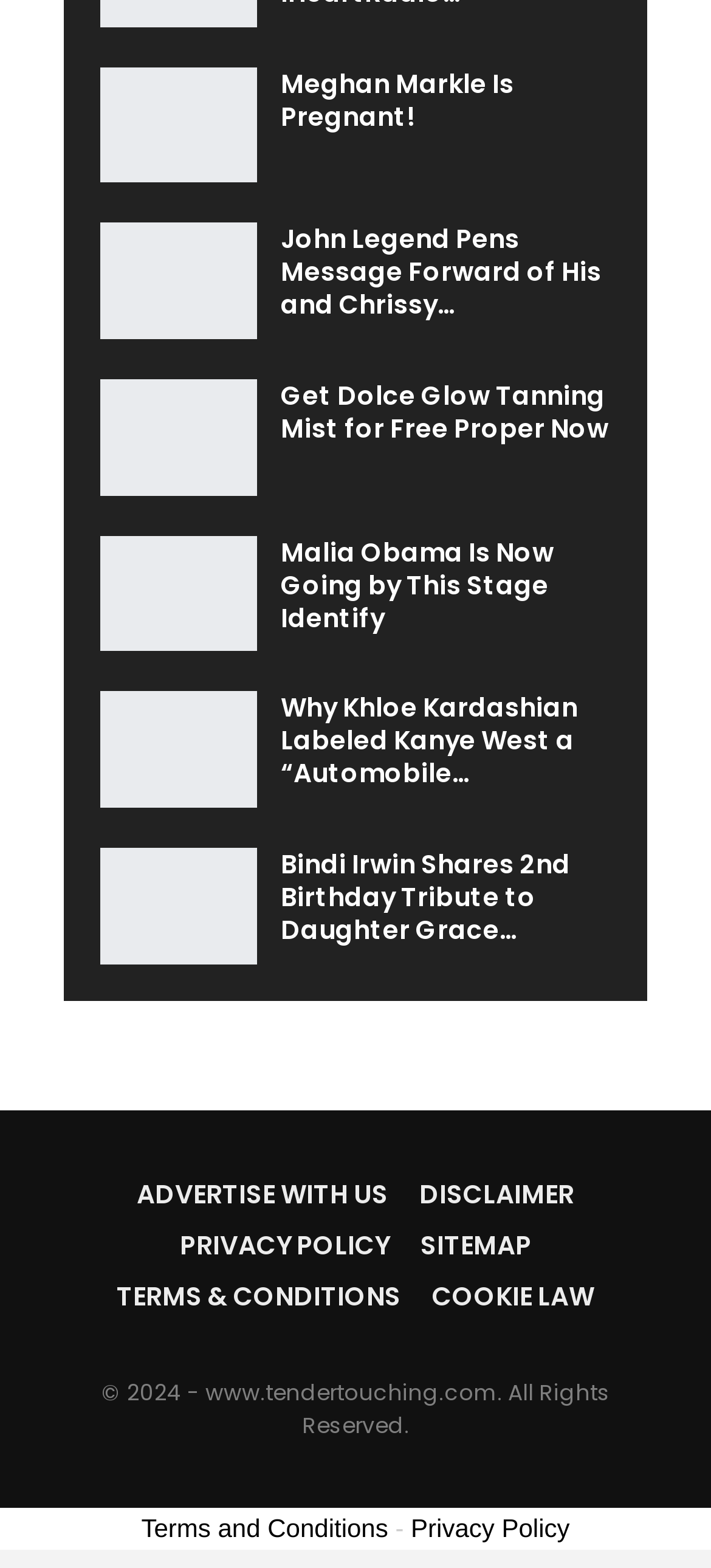Provide the bounding box coordinates of the UI element that matches the description: "Meghan Markle Is Pregnant!".

[0.395, 0.042, 0.723, 0.086]